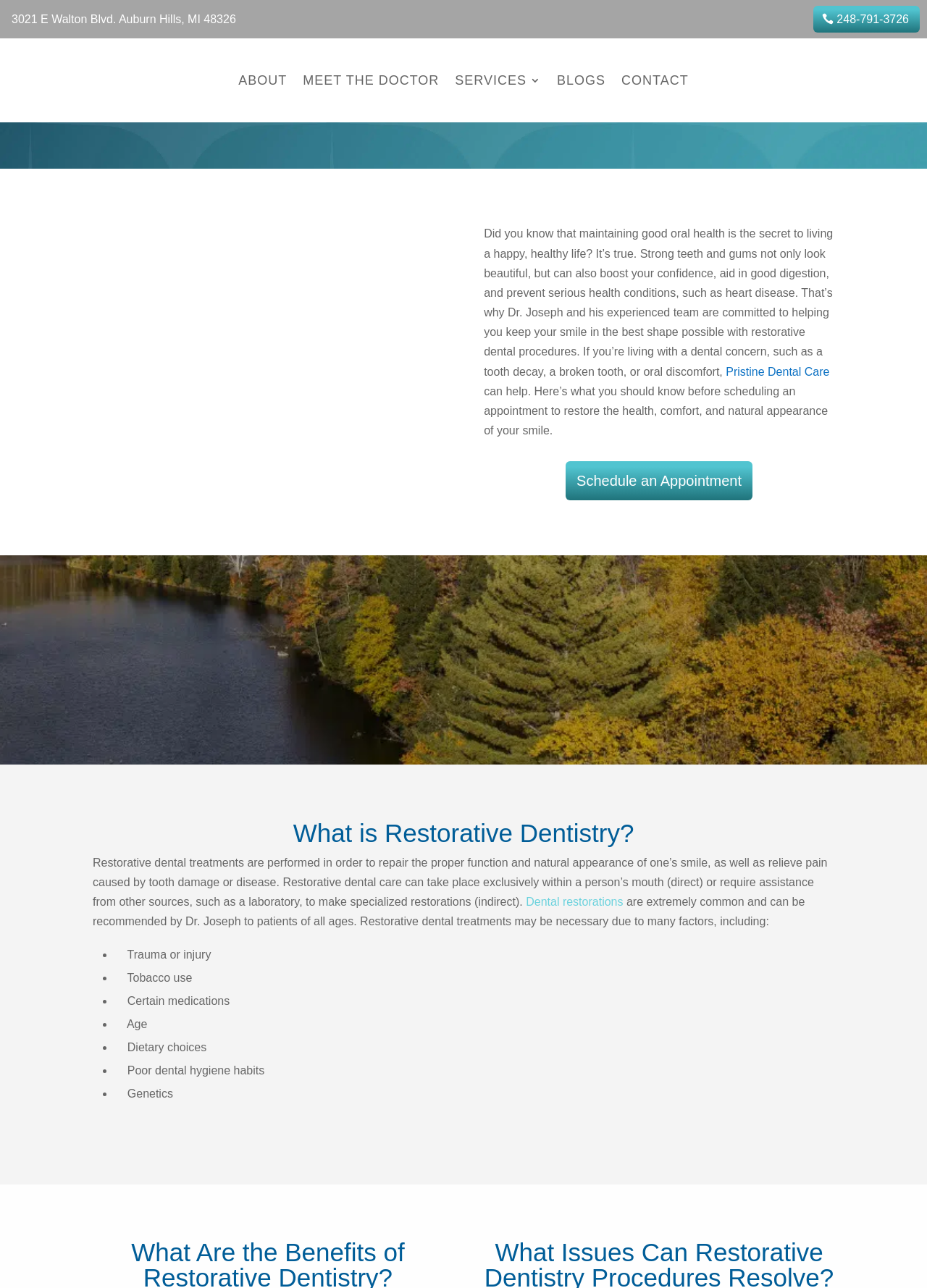Please specify the bounding box coordinates of the element that should be clicked to execute the given instruction: 'Visit the 'CONTACT' page'. Ensure the coordinates are four float numbers between 0 and 1, expressed as [left, top, right, bottom].

[0.67, 0.041, 0.743, 0.084]